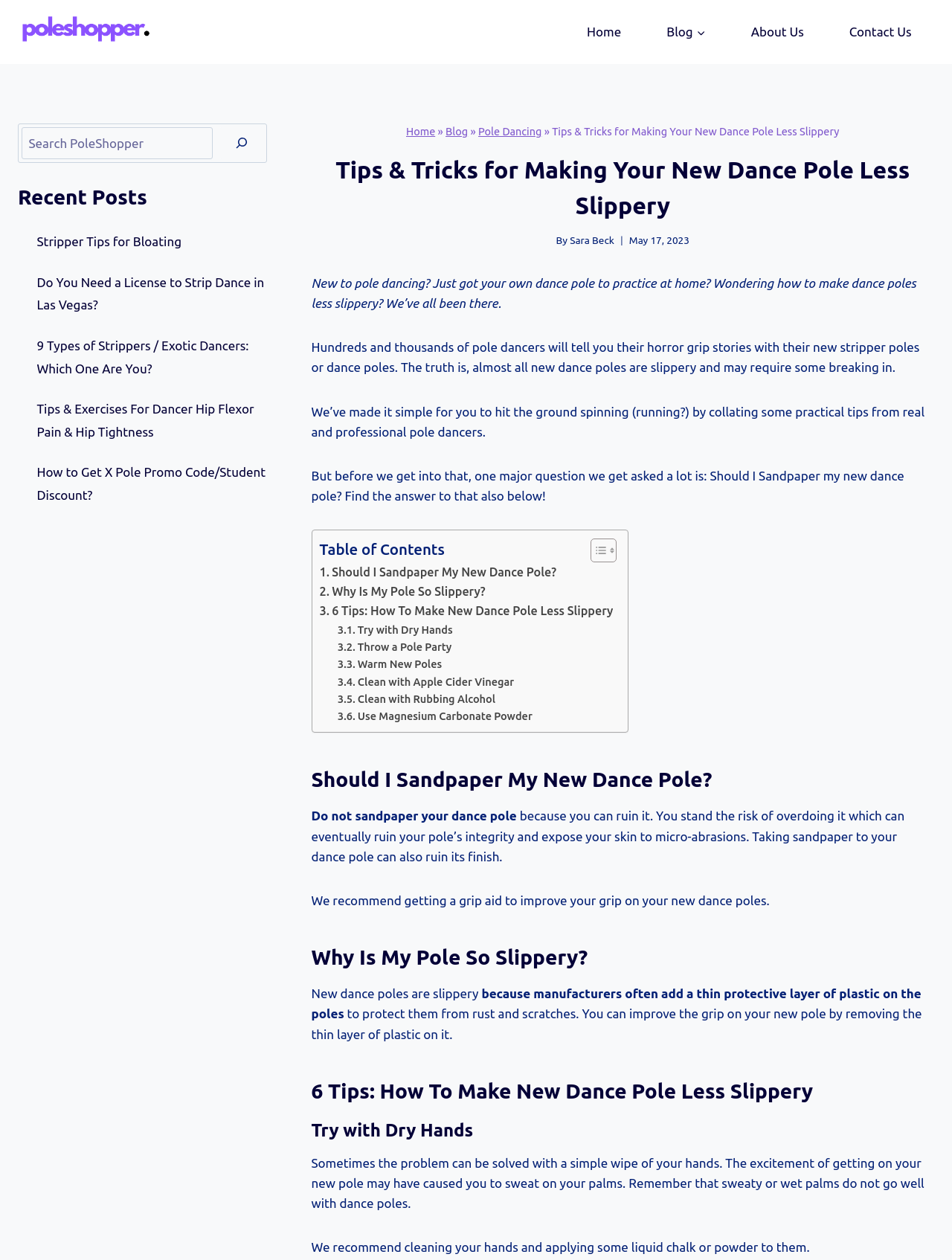What is the reason why new dance poles are slippery?
Look at the image and answer the question using a single word or phrase.

Protective layer of plastic